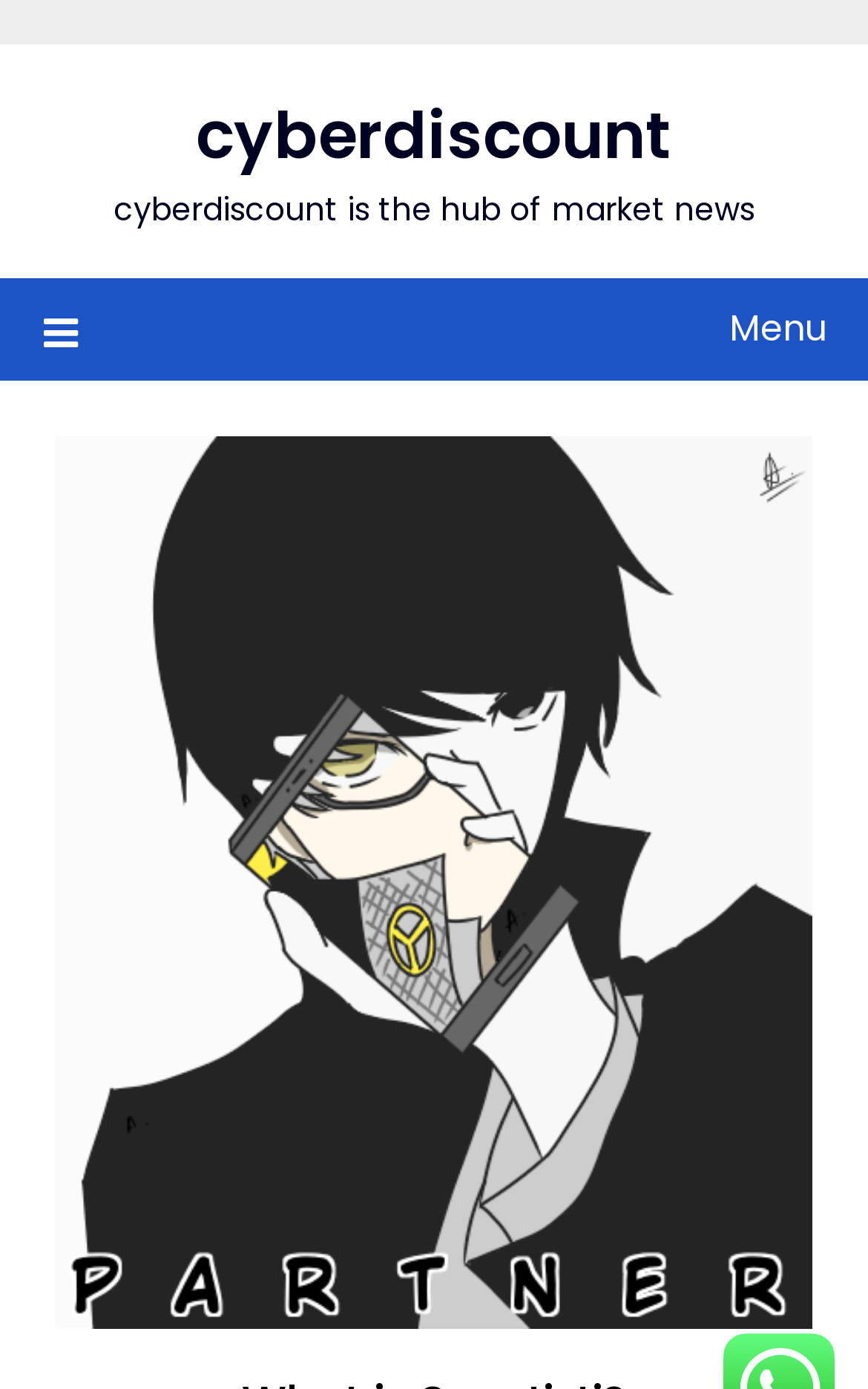Based on the element description, predict the bounding box coordinates (top-left x, top-left y, bottom-right x, bottom-right y) for the UI element in the screenshot: cyberdiscount

[0.226, 0.066, 0.774, 0.13]